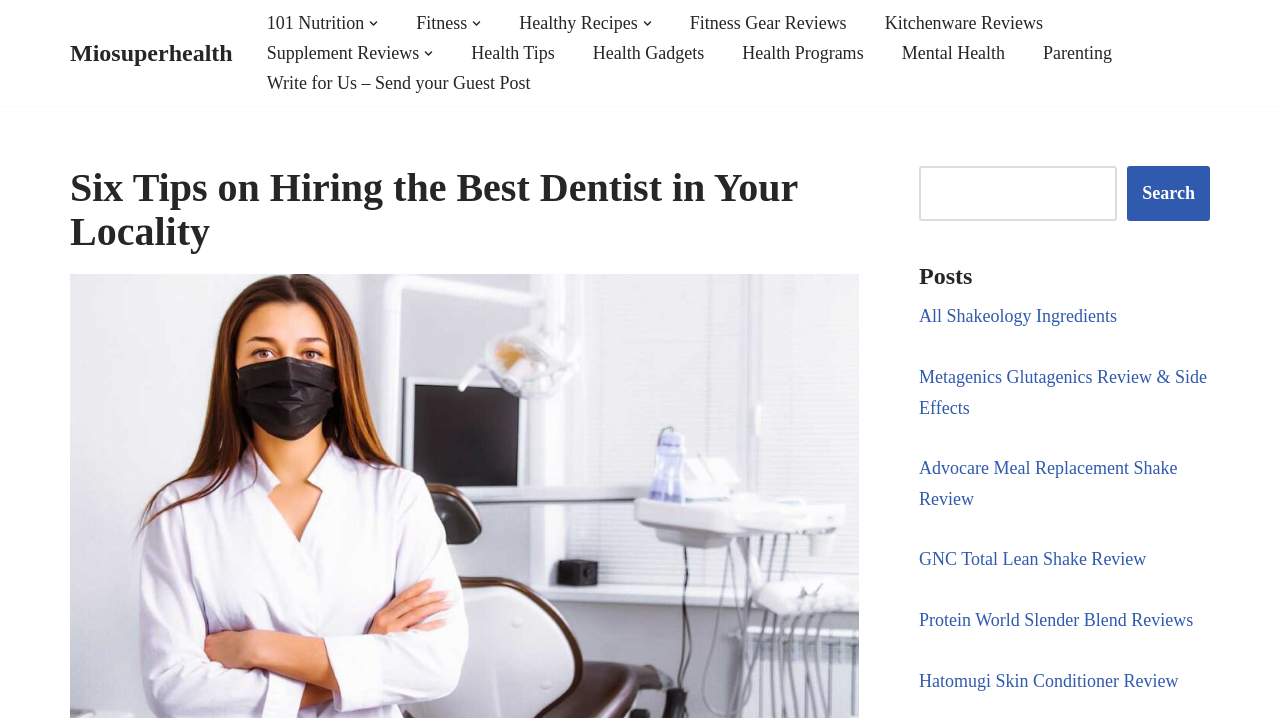Please identify the bounding box coordinates of the clickable area that will allow you to execute the instruction: "Click on the 'Write for Us – Send your Guest Post' link".

[0.208, 0.094, 0.414, 0.136]